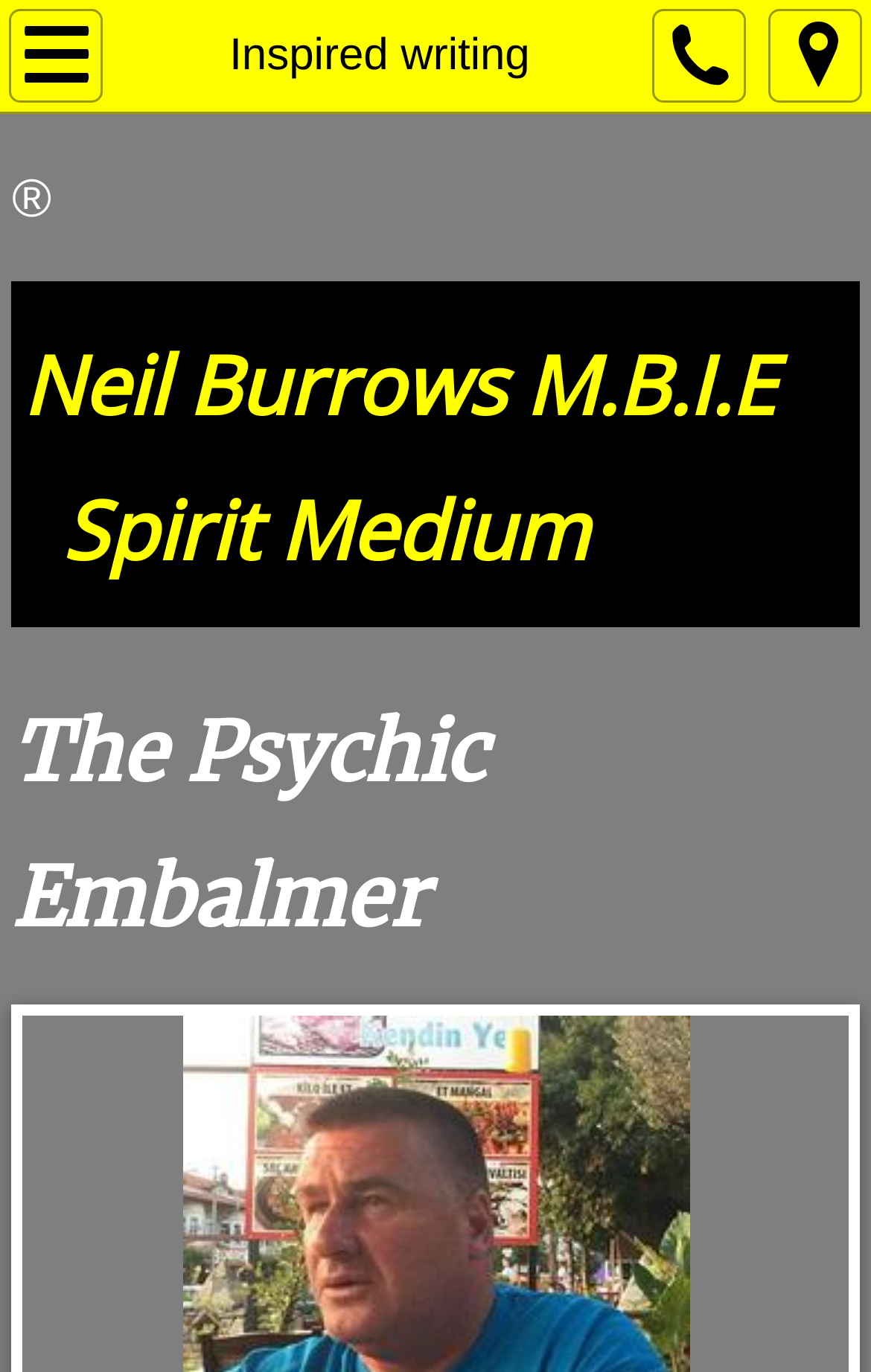Given the description 19:12 - 19:12, predict the bounding box coordinates of the UI element. Ensure the coordinates are in the format (top-left x, top-left y, bottom-right x, bottom-right y) and all values are between 0 and 1.

None